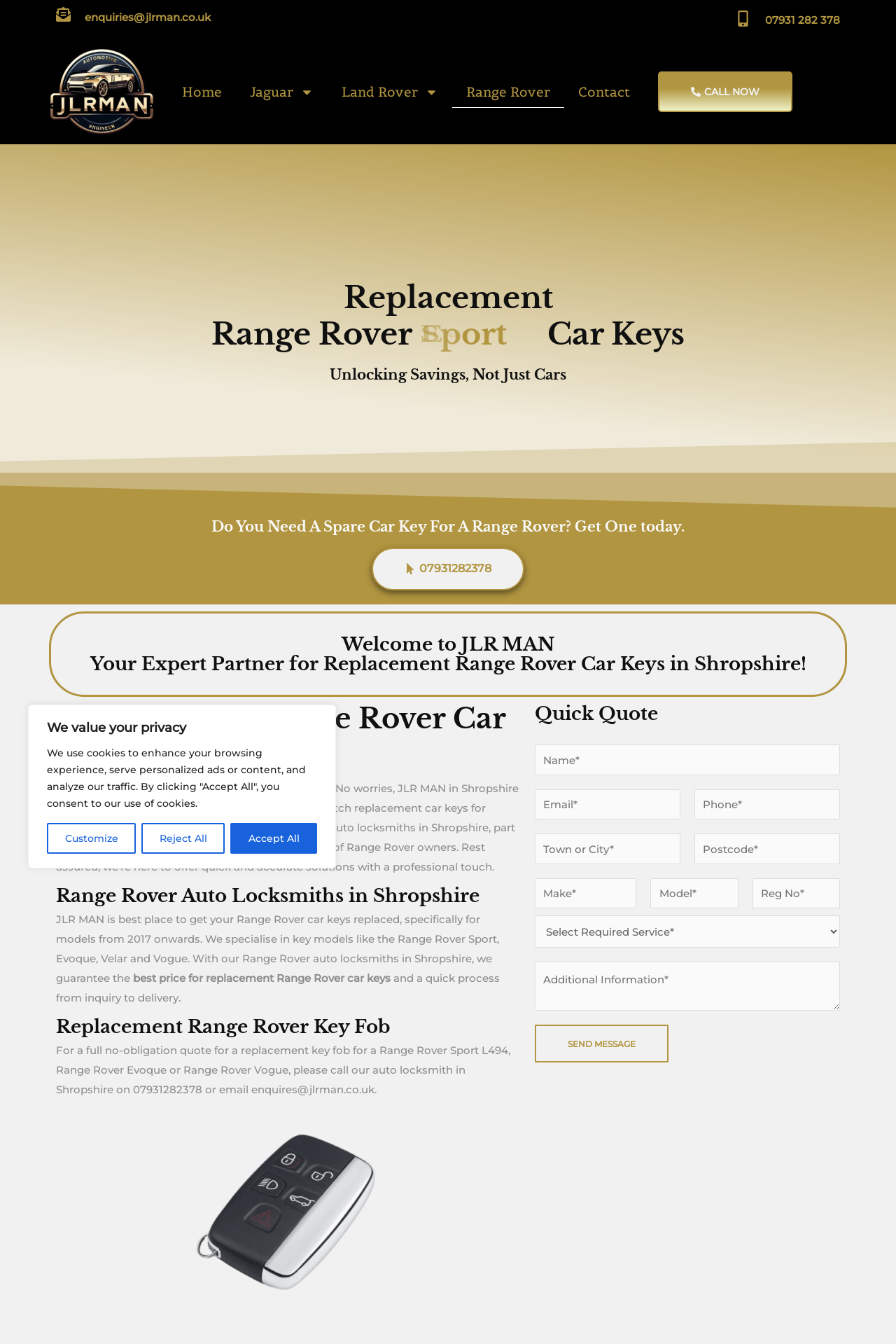Please identify the bounding box coordinates of the area that needs to be clicked to follow this instruction: "Call the auto locksmith in Shropshire".

[0.415, 0.407, 0.585, 0.439]